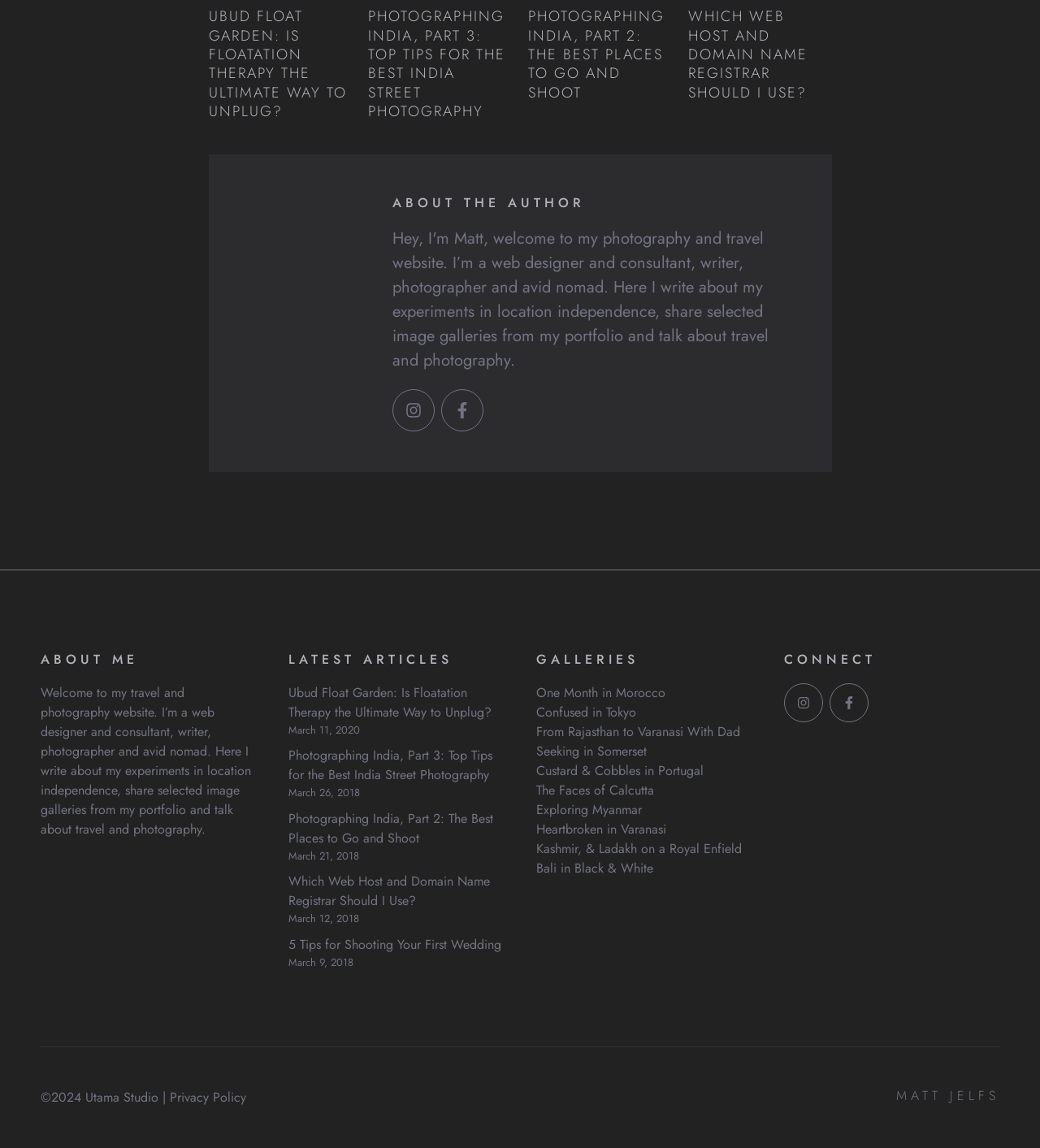Determine the bounding box coordinates for the area you should click to complete the following instruction: "visit Ubud Float Garden article".

[0.2, 0.005, 0.333, 0.106]